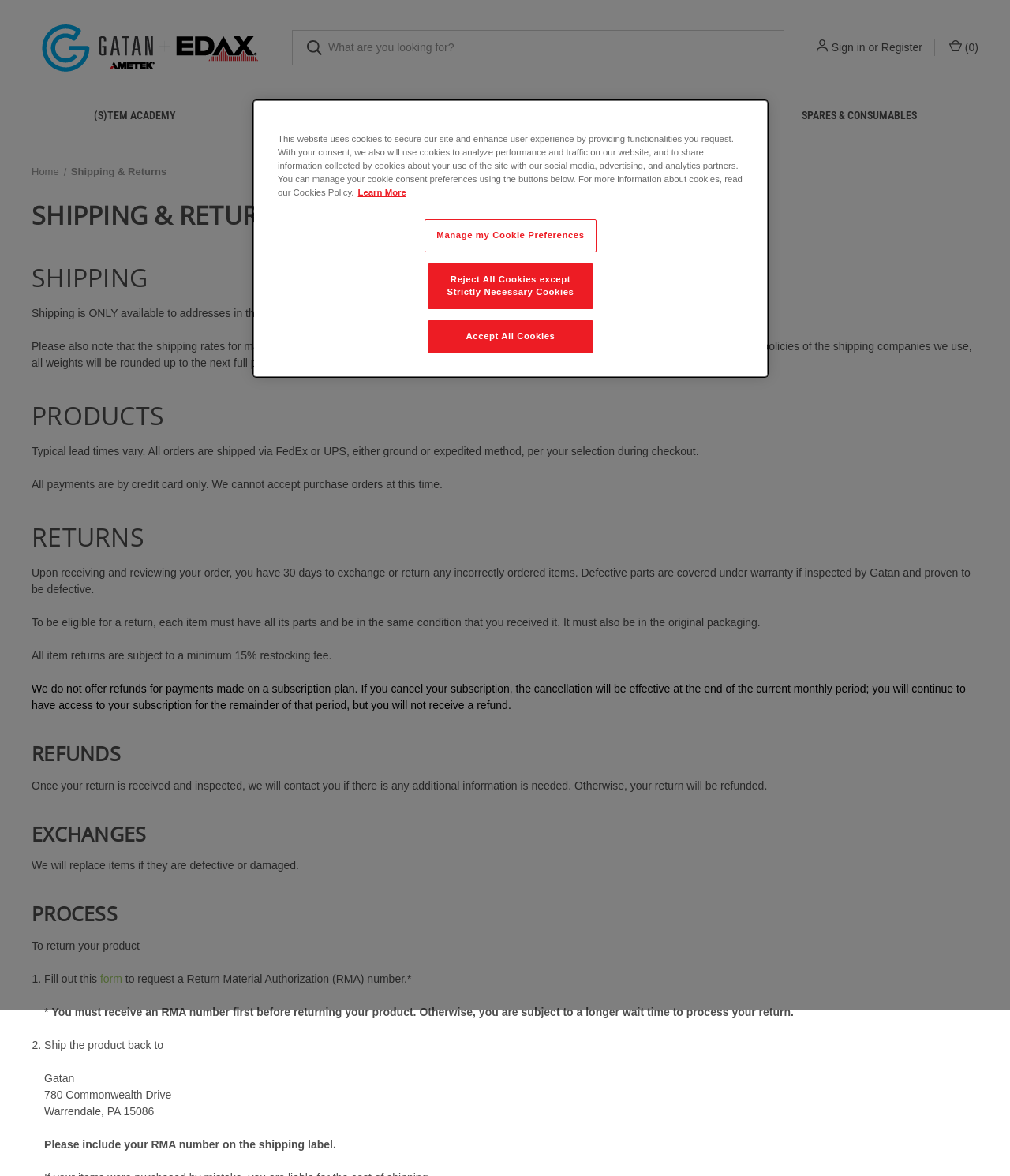Determine and generate the text content of the webpage's headline.

SHIPPING & RETURNS